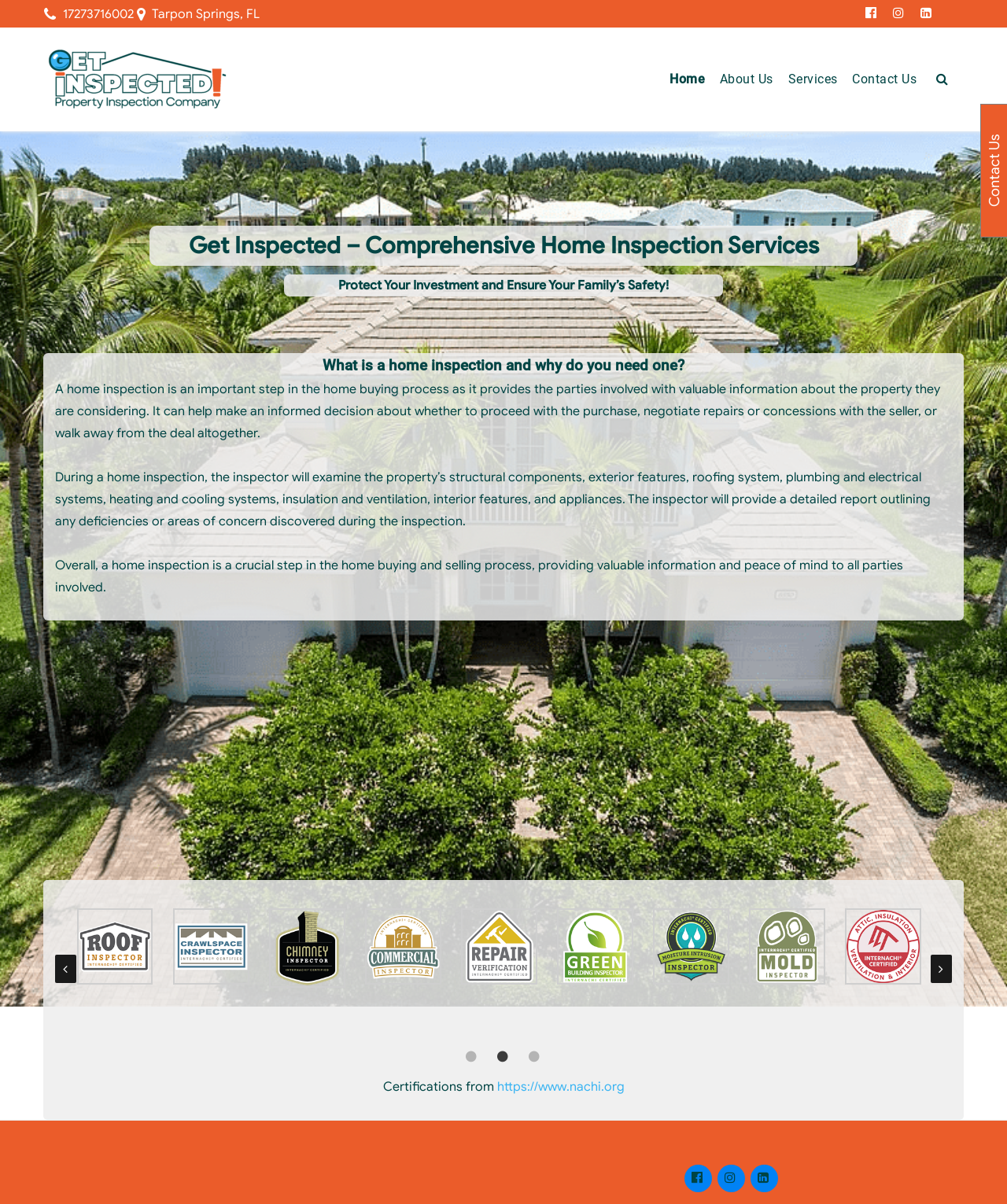Please find the bounding box coordinates of the element that needs to be clicked to perform the following instruction: "Visit Facebook page". The bounding box coordinates should be four float numbers between 0 and 1, represented as [left, top, right, bottom].

[0.852, 0.0, 0.88, 0.023]